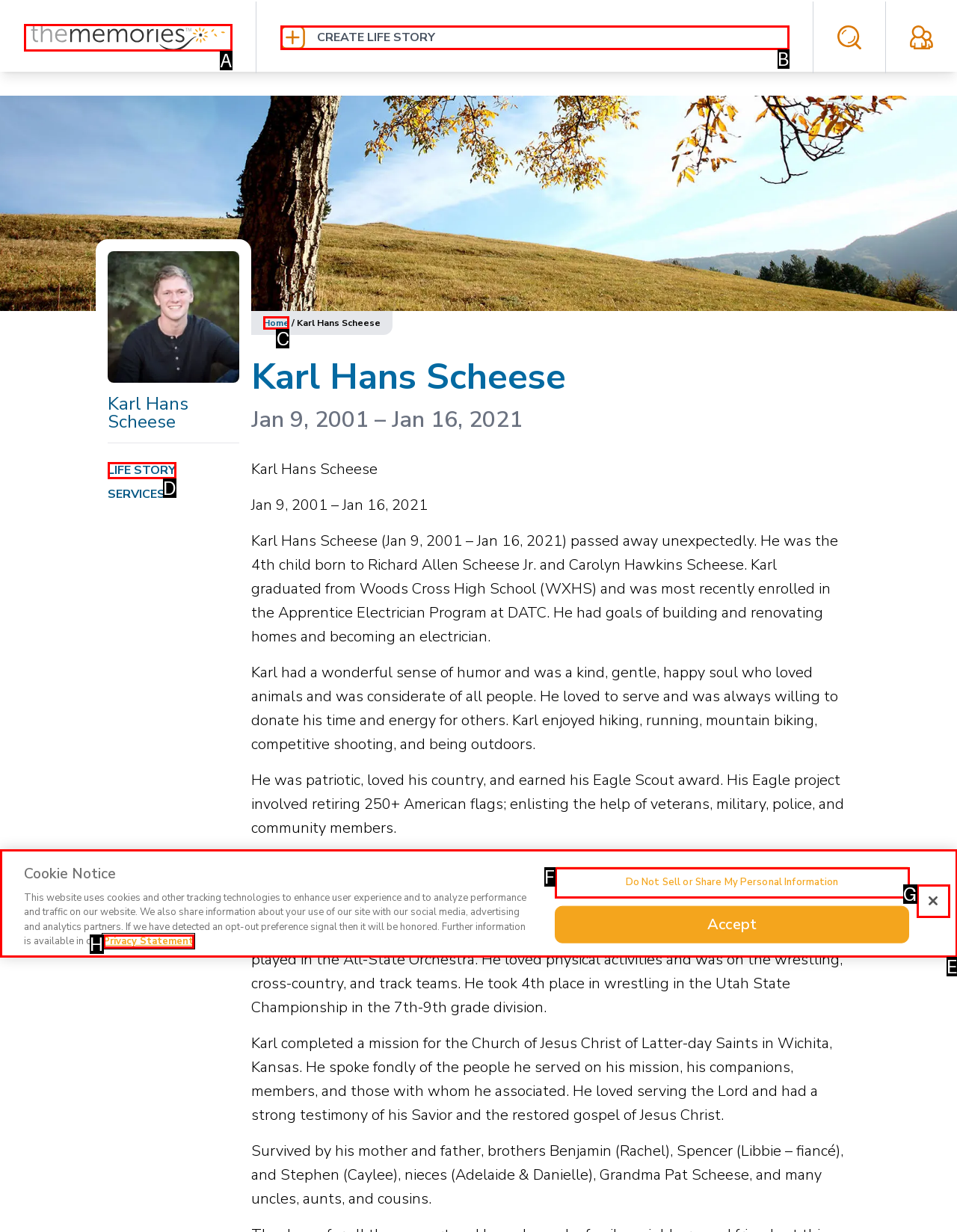Given the task: Click on 'Home', point out the letter of the appropriate UI element from the marked options in the screenshot.

C